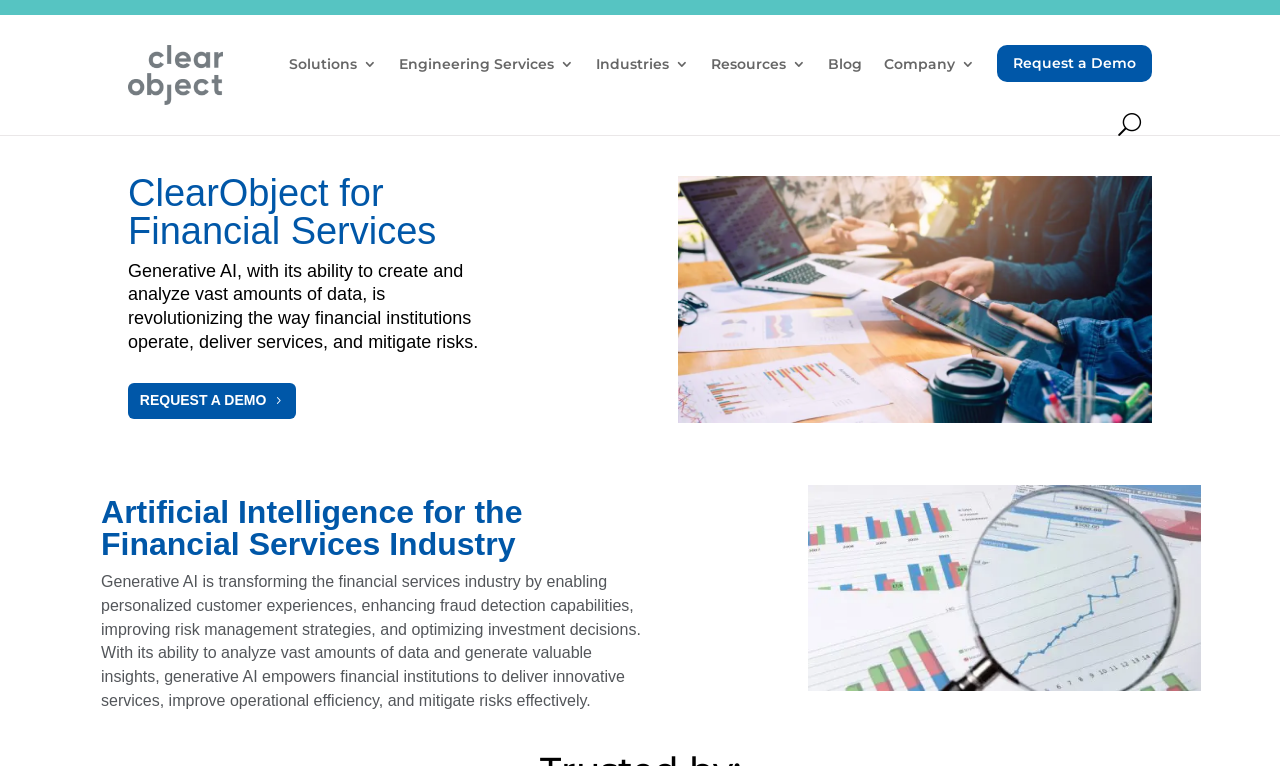Determine the bounding box for the described UI element: "Solutions".

[0.226, 0.02, 0.295, 0.146]